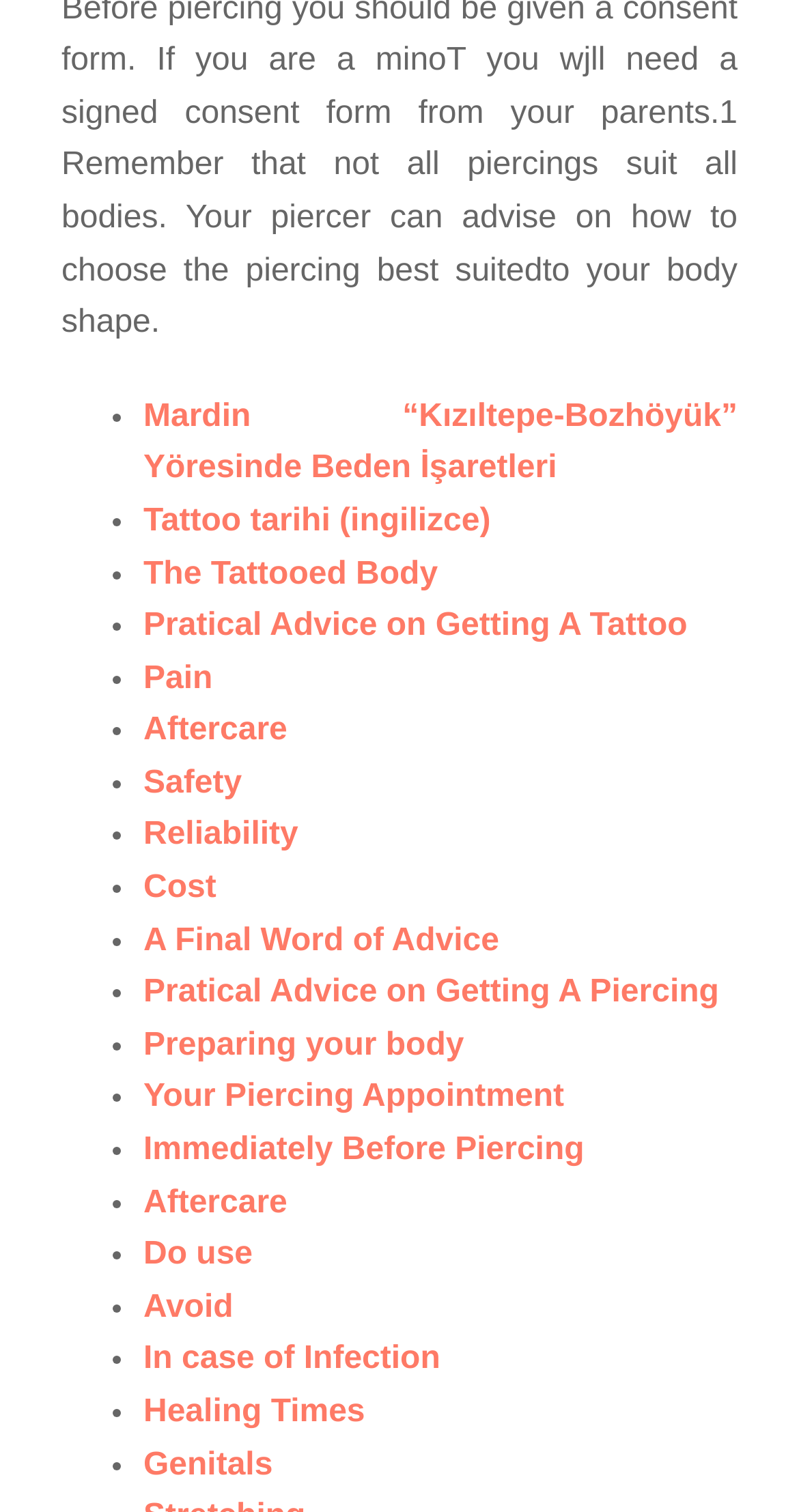Identify the bounding box coordinates of the element that should be clicked to fulfill this task: "Read 'Pratical Advice on Getting A Tattoo'". The coordinates should be provided as four float numbers between 0 and 1, i.e., [left, top, right, bottom].

[0.179, 0.402, 0.86, 0.425]